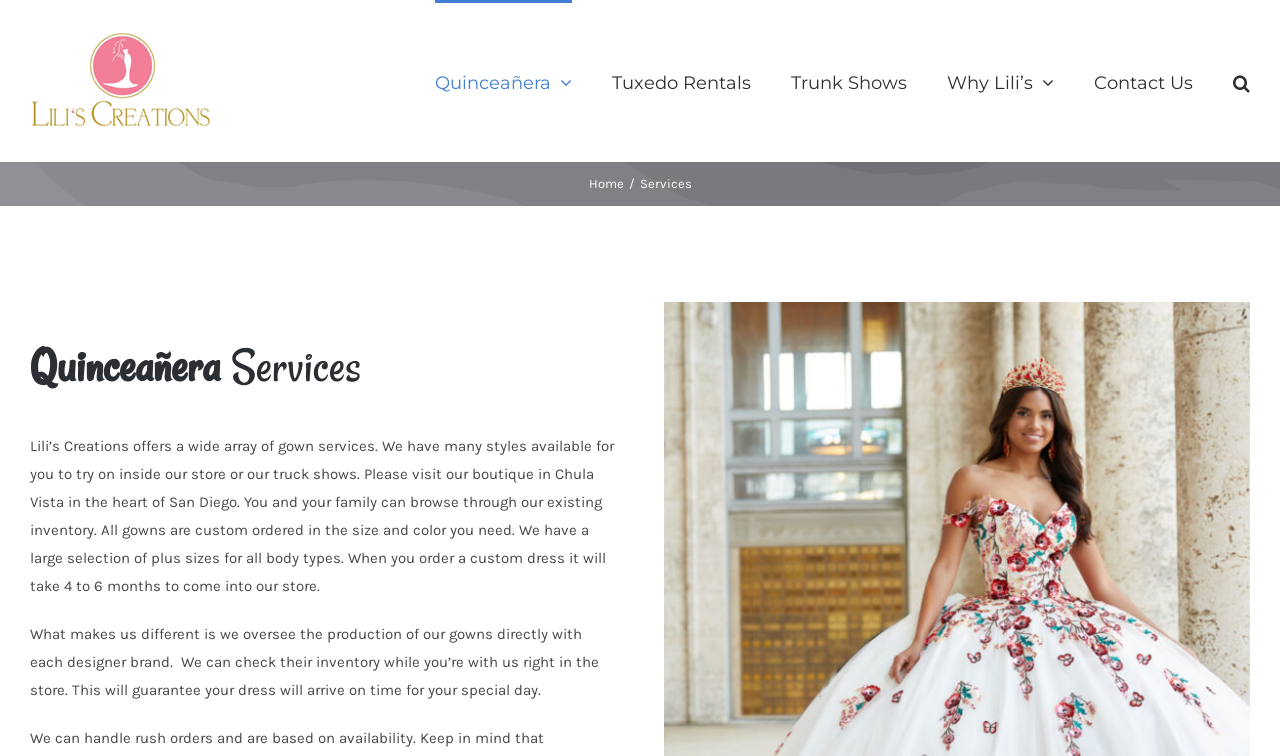Generate a comprehensive caption for the webpage you are viewing.

The webpage is about Lili's Creations, a service that offers a wide array of gown services. At the top left corner, there is a logo of Lili's Creations, which is a clickable link. 

To the right of the logo, there is a main menu navigation bar that spans almost the entire width of the page. The menu bar contains six links: Quinceañera, Tuxedo Rentals, Trunk Shows, Why Lili's, Contact Us, and a search button at the far right.

Below the menu bar, there is a breadcrumb navigation section with three elements: a link to the Home page, a slash separator, and a StaticText element displaying the word "Services".

The main content of the page is divided into three sections. The first section is a heading that reads "Quinceañera Services". The second section is a paragraph of text that describes the services offered by Lili's Creations, including trying on gowns in their store or truck shows, custom ordering, and a large selection of plus sizes. The third section is another paragraph of text that explains what sets Lili's Creations apart, including their ability to oversee production directly with designer brands and guarantee timely delivery.